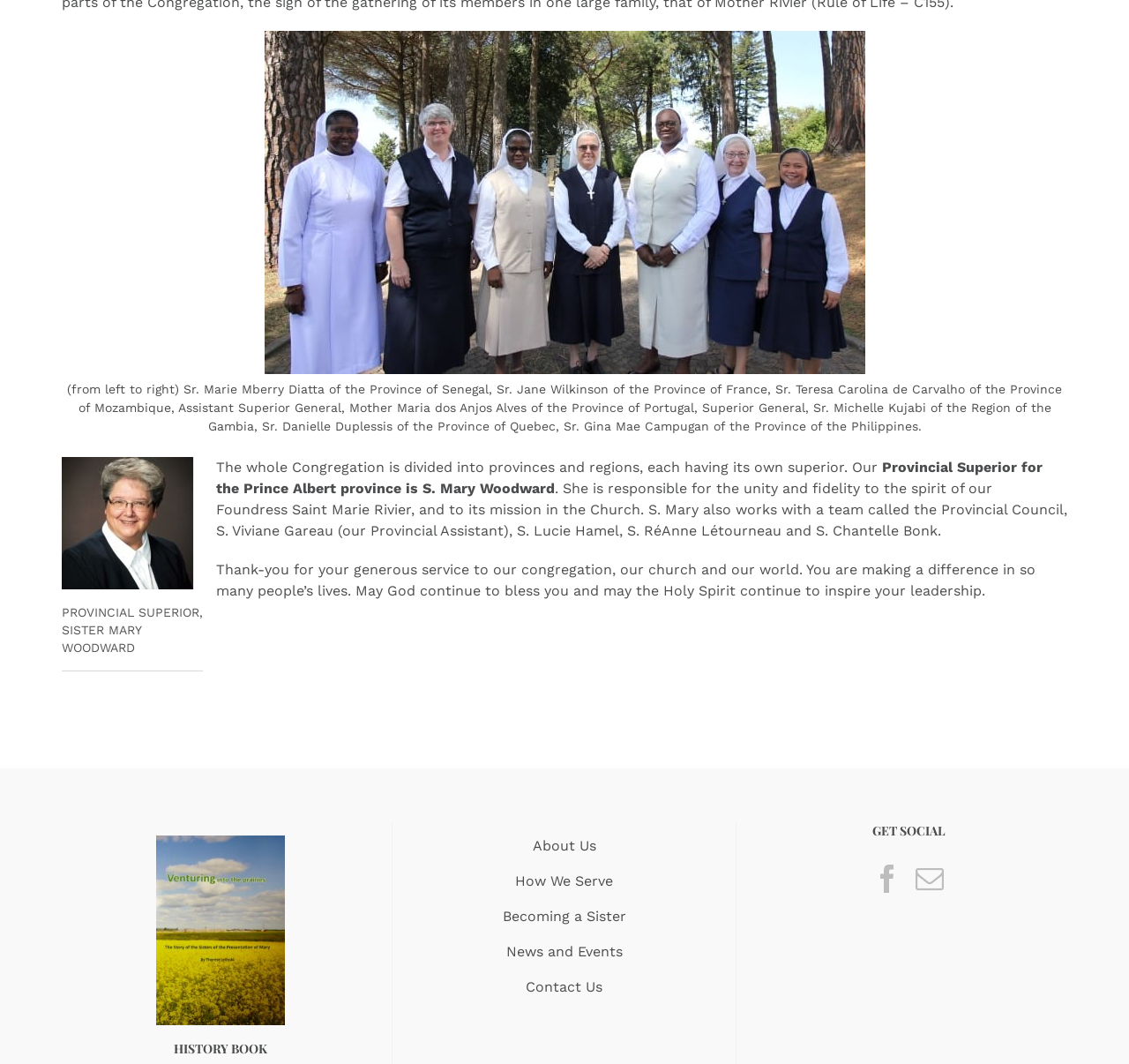Determine the bounding box of the UI element mentioned here: "News and Events". The coordinates must be in the format [left, top, right, bottom] with values ranging from 0 to 1.

[0.448, 0.886, 0.551, 0.902]